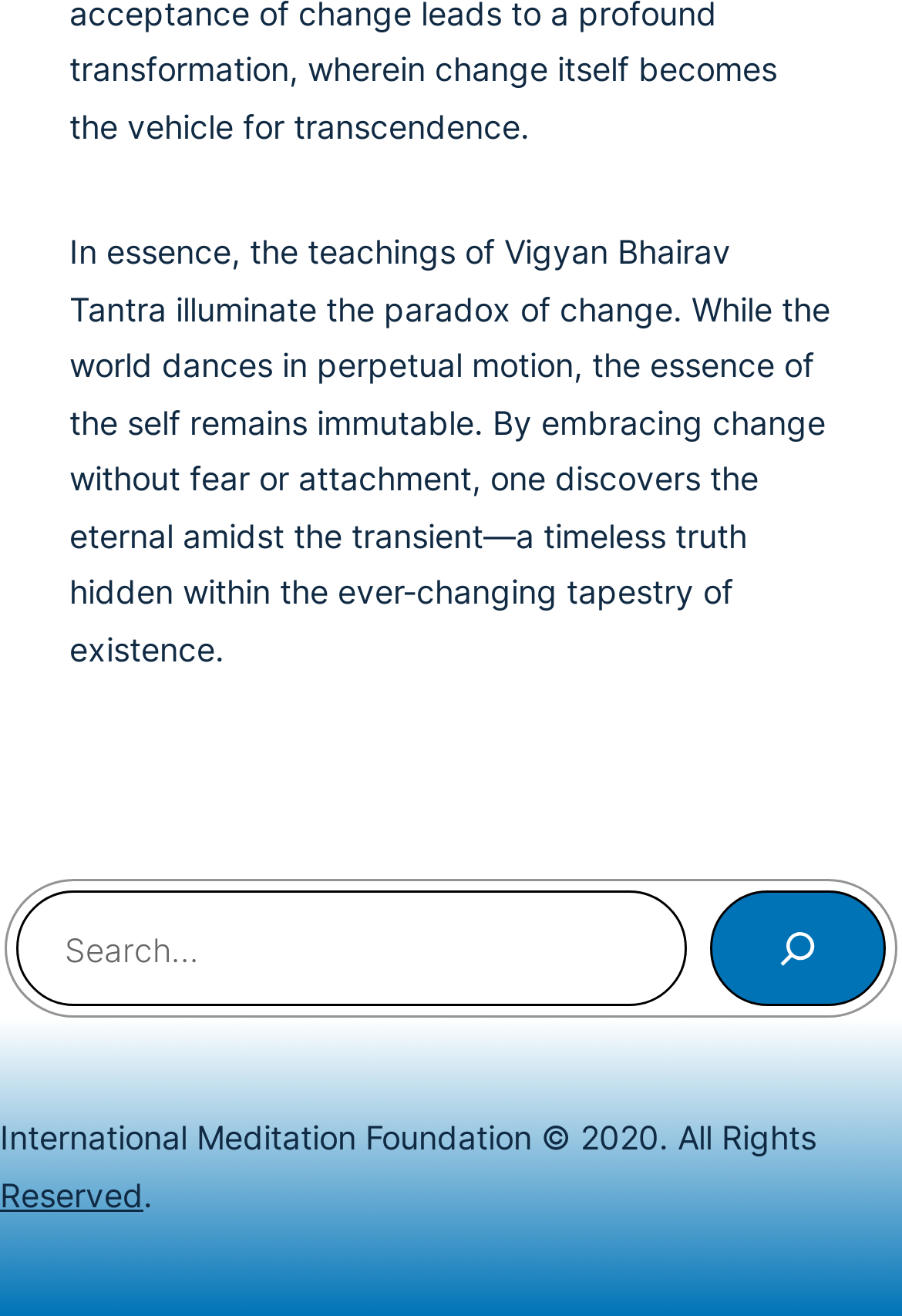What is the purpose of the search box?
Using the information from the image, give a concise answer in one word or a short phrase.

To search the website